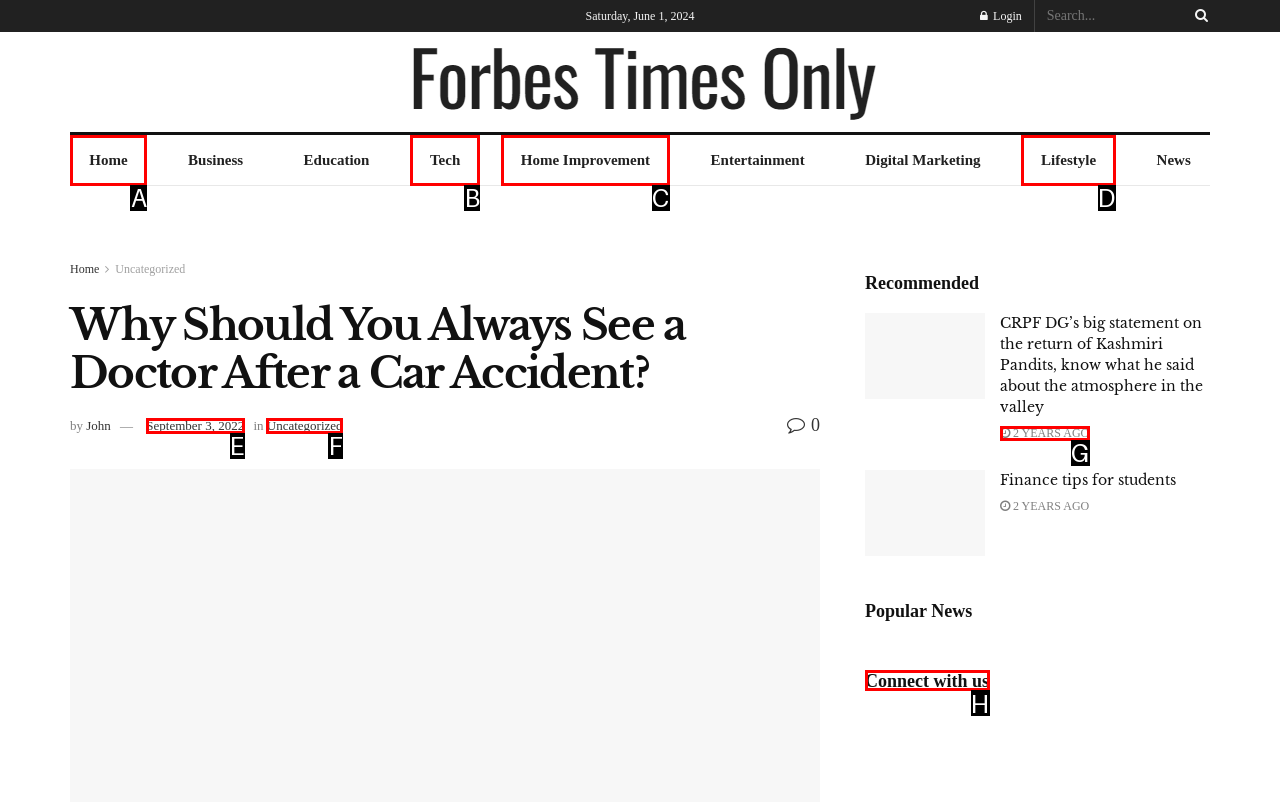Tell me which one HTML element best matches the description: Tech
Answer with the option's letter from the given choices directly.

B